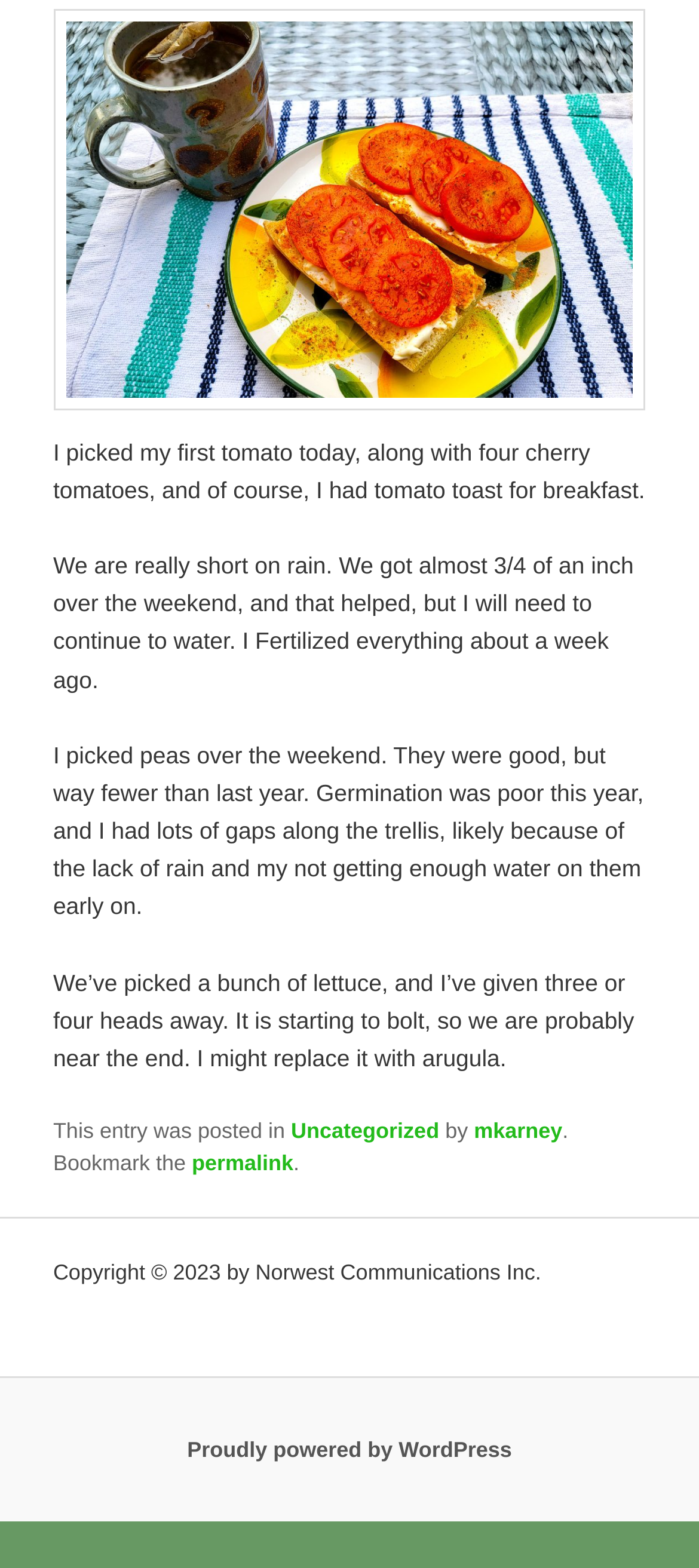Find the bounding box coordinates for the HTML element specified by: "Search".

None